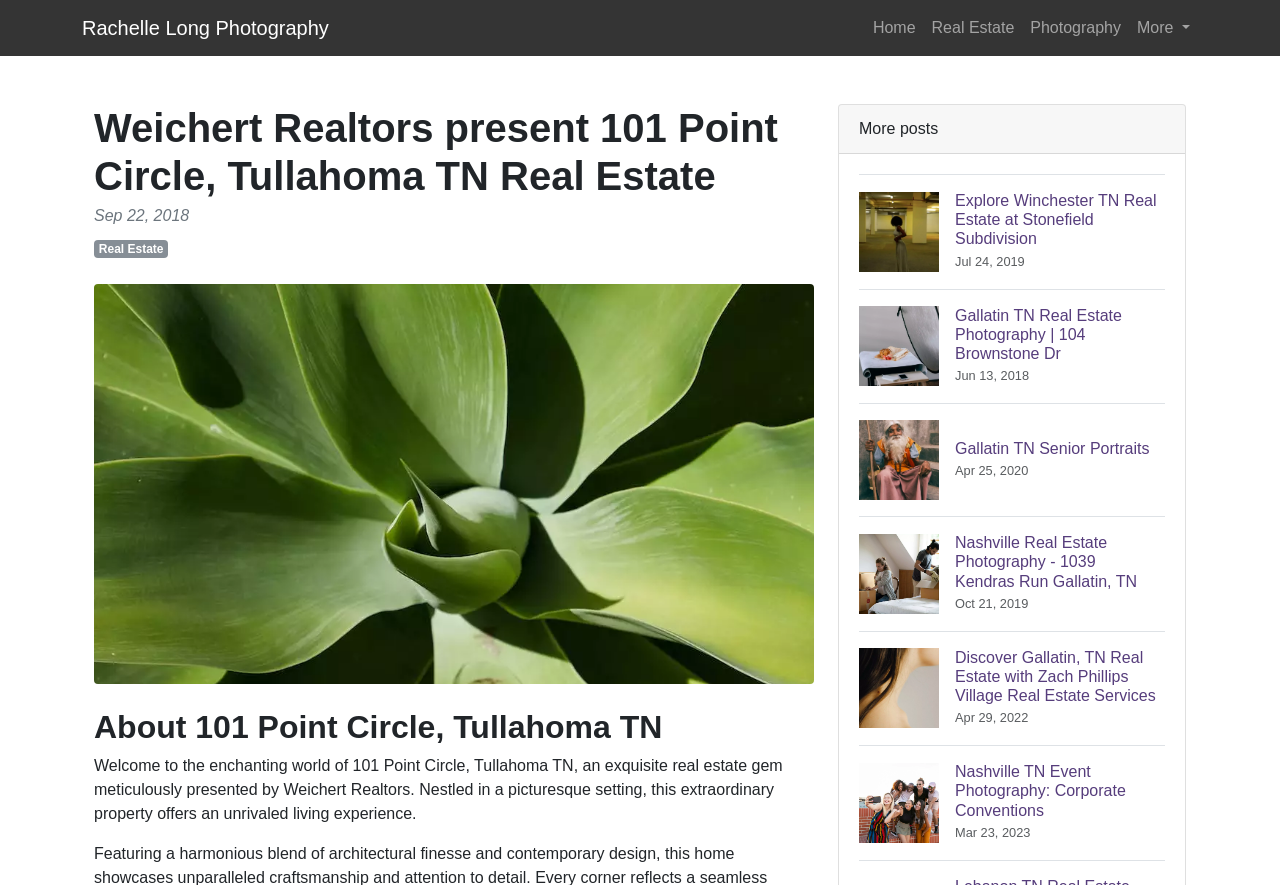Please answer the following question as detailed as possible based on the image: 
What is the name of the real estate company?

The name of the real estate company is mentioned in the header of the webpage as 'Weichert Realtors present 101 Point Circle, Tullahoma TN Real Estate - Rachelle Long Photography'.